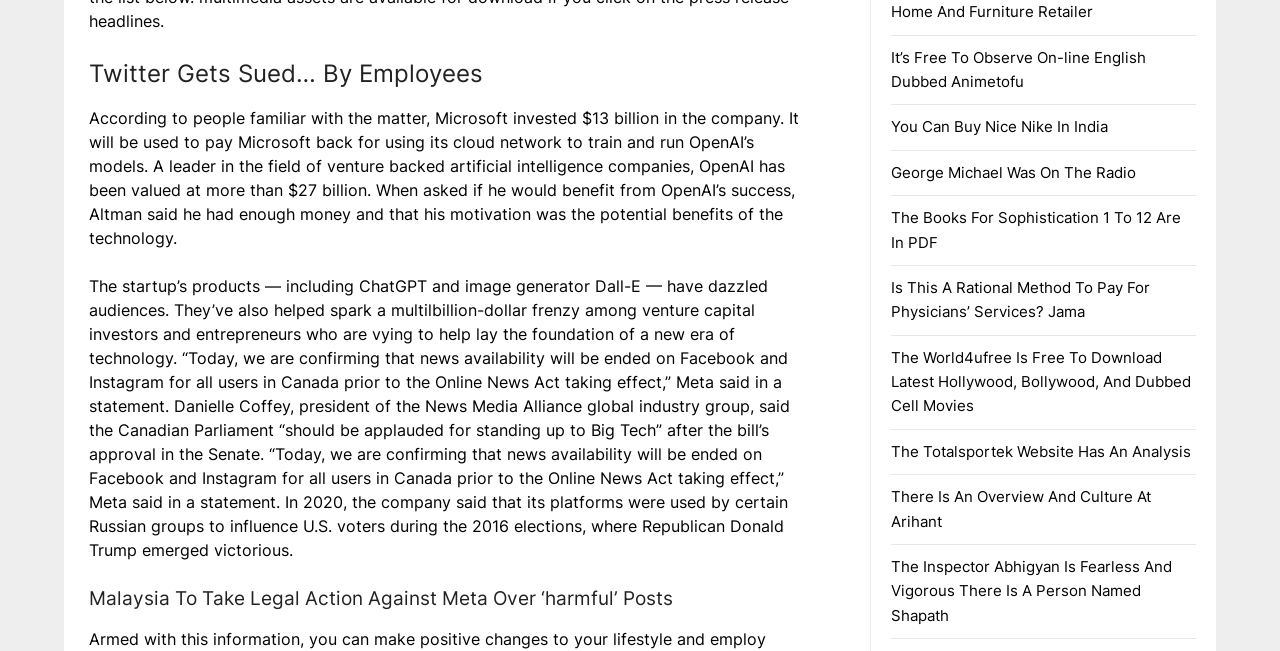Please determine the bounding box coordinates, formatted as (top-left x, top-left y, bottom-right x, bottom-right y), with all values as floating point numbers between 0 and 1. Identify the bounding box of the region described as: Home And Furniture Retailer

[0.696, 0.004, 0.854, 0.033]